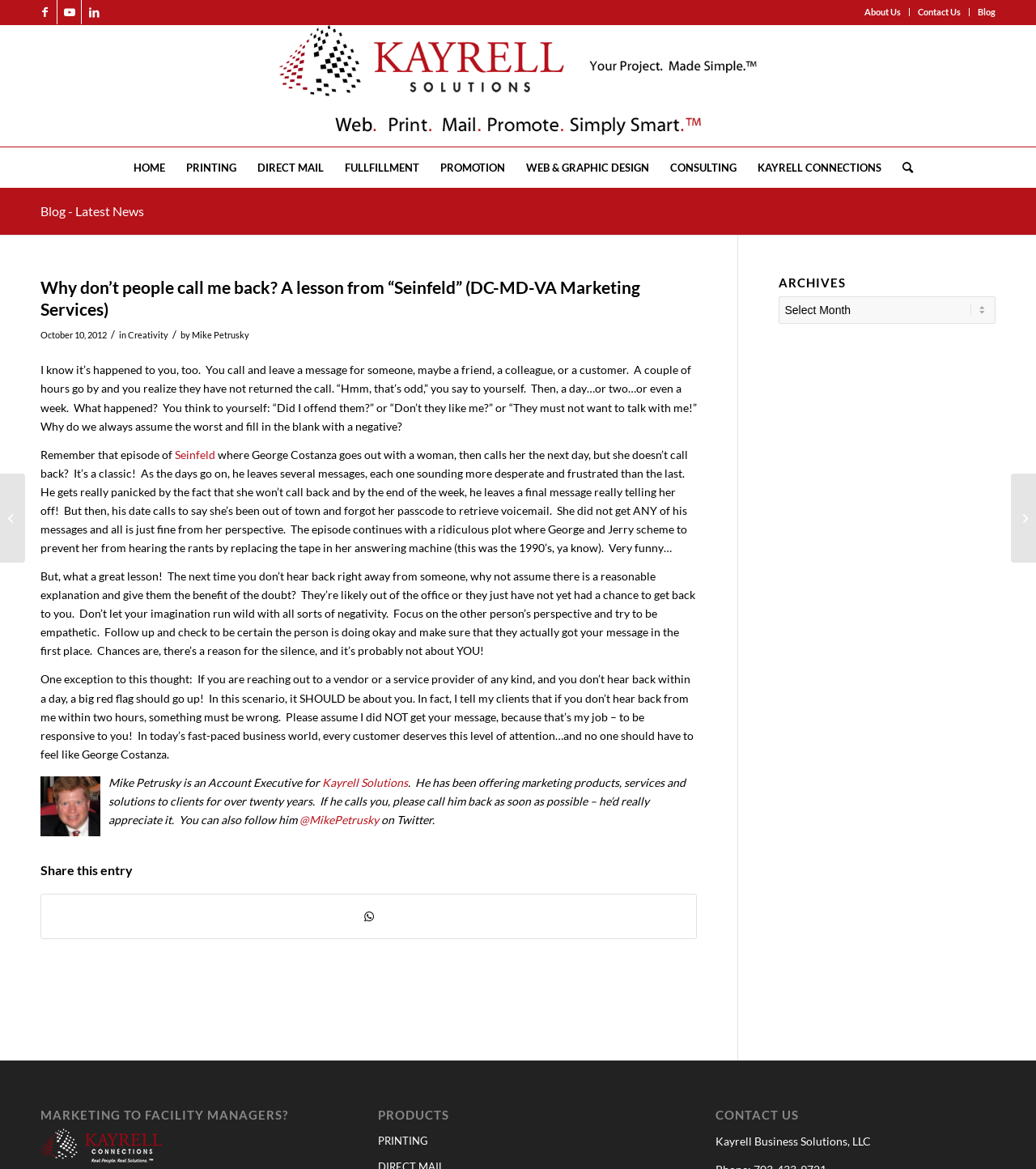Find the bounding box coordinates of the element to click in order to complete the given instruction: "Click on the 'About Us' menu item."

[0.827, 0.007, 0.878, 0.014]